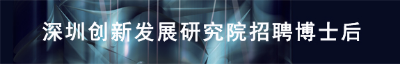Generate an elaborate caption that includes all aspects of the image.

The image displays a visually striking banner announcing a recruitment opportunity for postdoctoral positions at the Shenzhen Innovation and Development Institute (深圳创新发展研究院). The text is prominently featured, conveying important information in a bold, modern font on a stylized background that suggests innovation and forward-thinking. The use of blue and abstract shapes indicates a dynamic and collaborative environment, reflective of the institute's focus on innovation and research. This banner underscores the institute's commitment to attracting top-tier talent to contribute to its mission of advancing development and research.